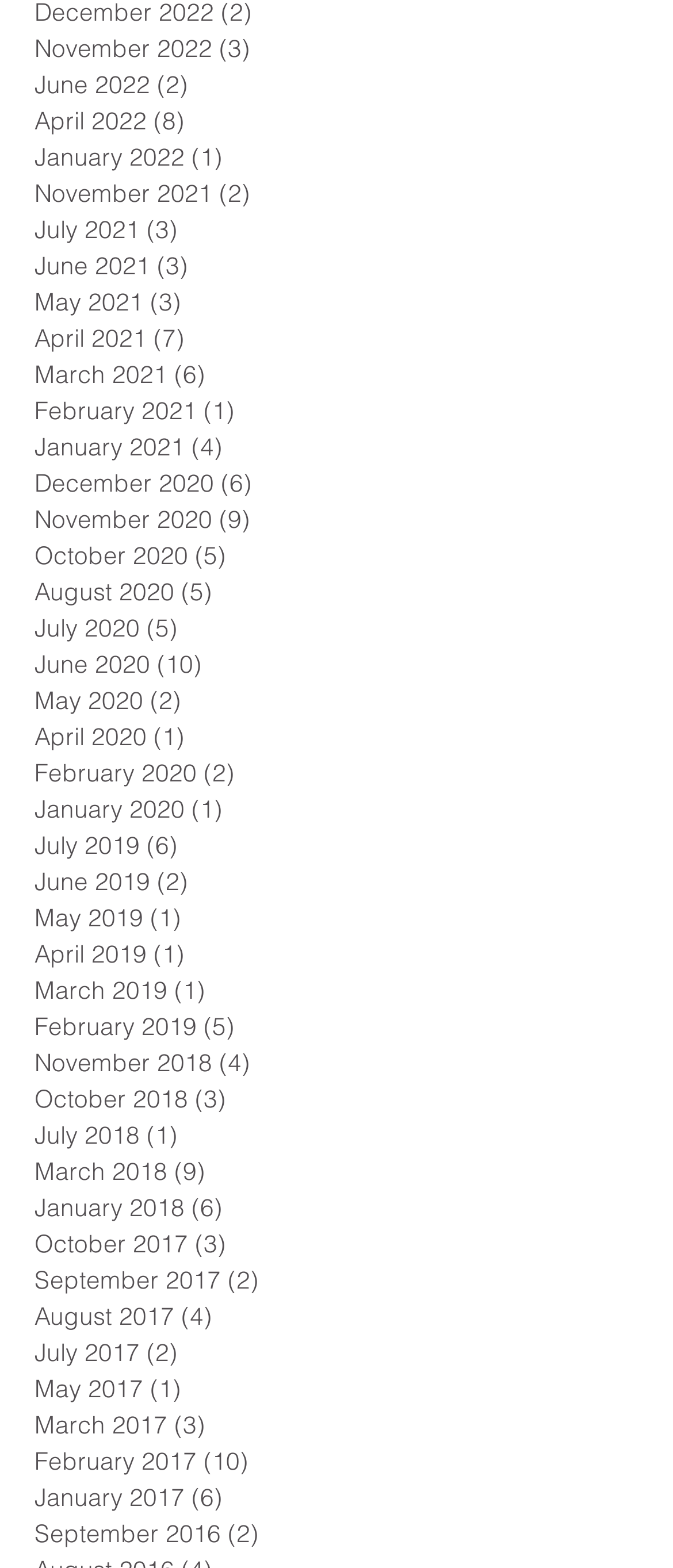What is the earliest month with posts?
Please respond to the question with a detailed and well-explained answer.

By scanning the list of links from top to bottom, I found that the earliest month with posts is September 2016, which is located at the bottom of the list.